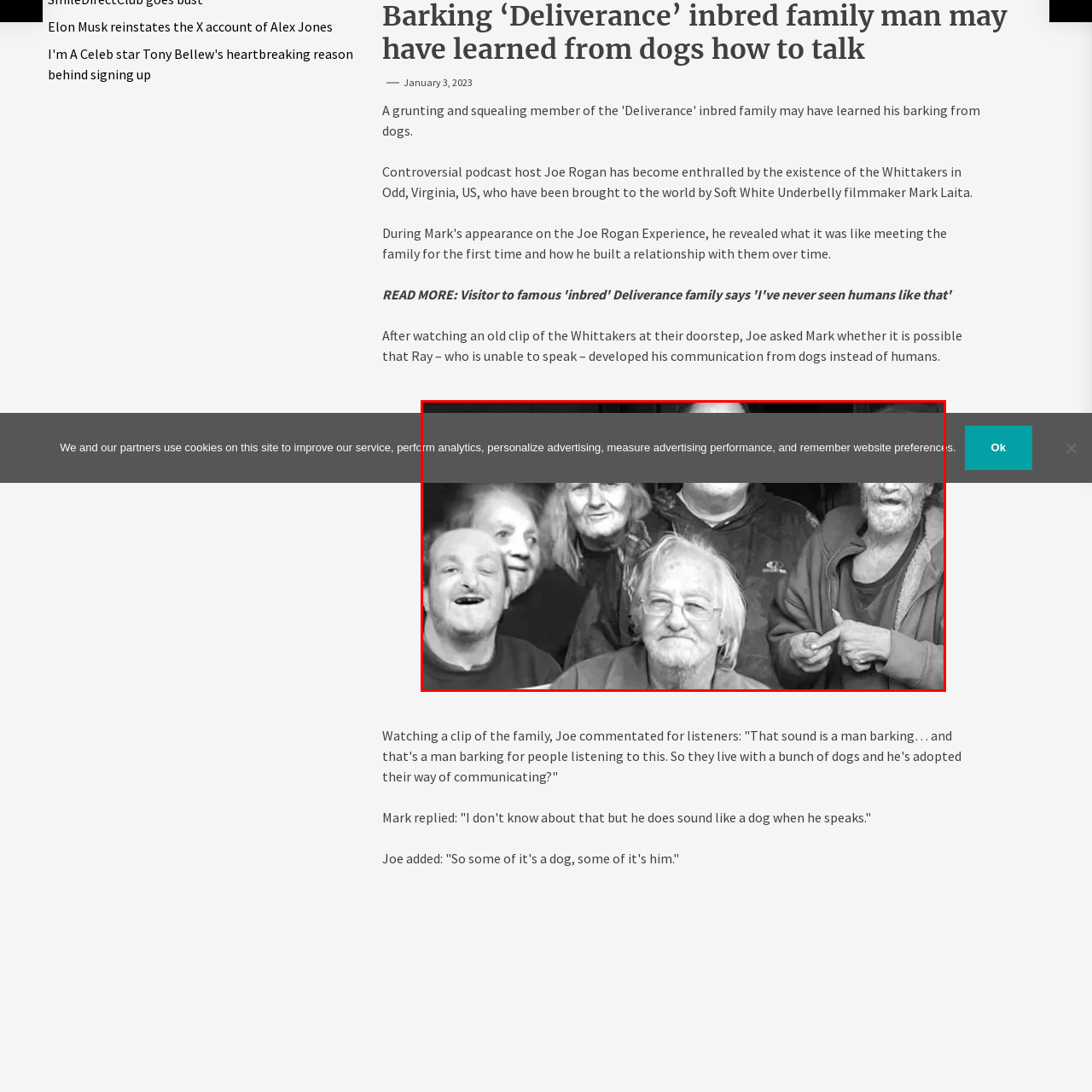Provide a comprehensive description of the image highlighted within the red bounding box.

The image features a group of individuals, likely related to the Whittaker family from Odd, Virginia, appearing in a candid moment. The photo captures their expressions and personalities, giving a glimpse into their life, particularly in the context of their interactions with filmmaker Mark Laita and podcast host Joe Rogan. The mention of the Whittakers highlights their unique form of communication, how it has intrigued Rogan, and how this family, surrounded by dogs, may have developed their own distinct vocalizations. This layer of context adds depth to the visual representation, portraying not just the family but also the fascination they evoke in a broader narrative around communication and social understanding.